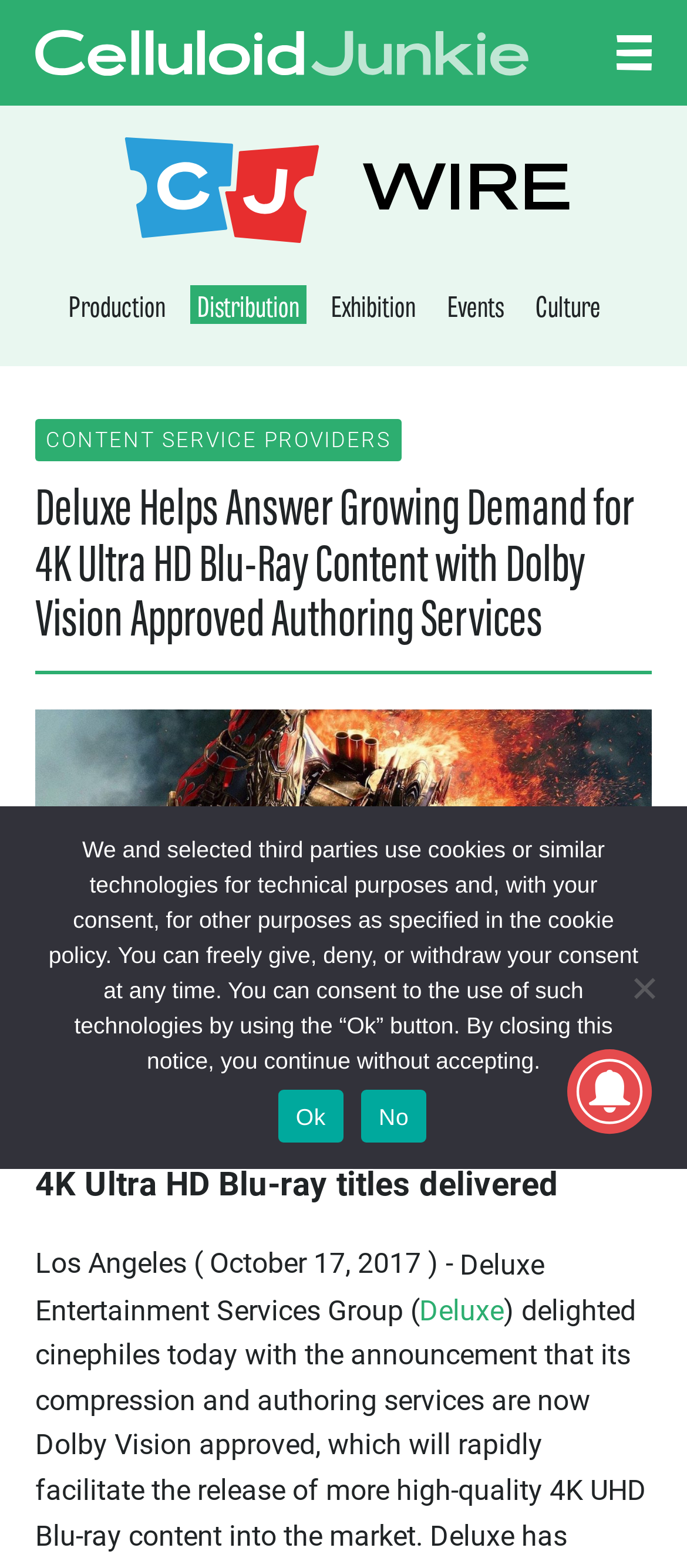Provide the bounding box coordinates of the area you need to click to execute the following instruction: "Explore the Events section".

[0.651, 0.188, 0.733, 0.208]